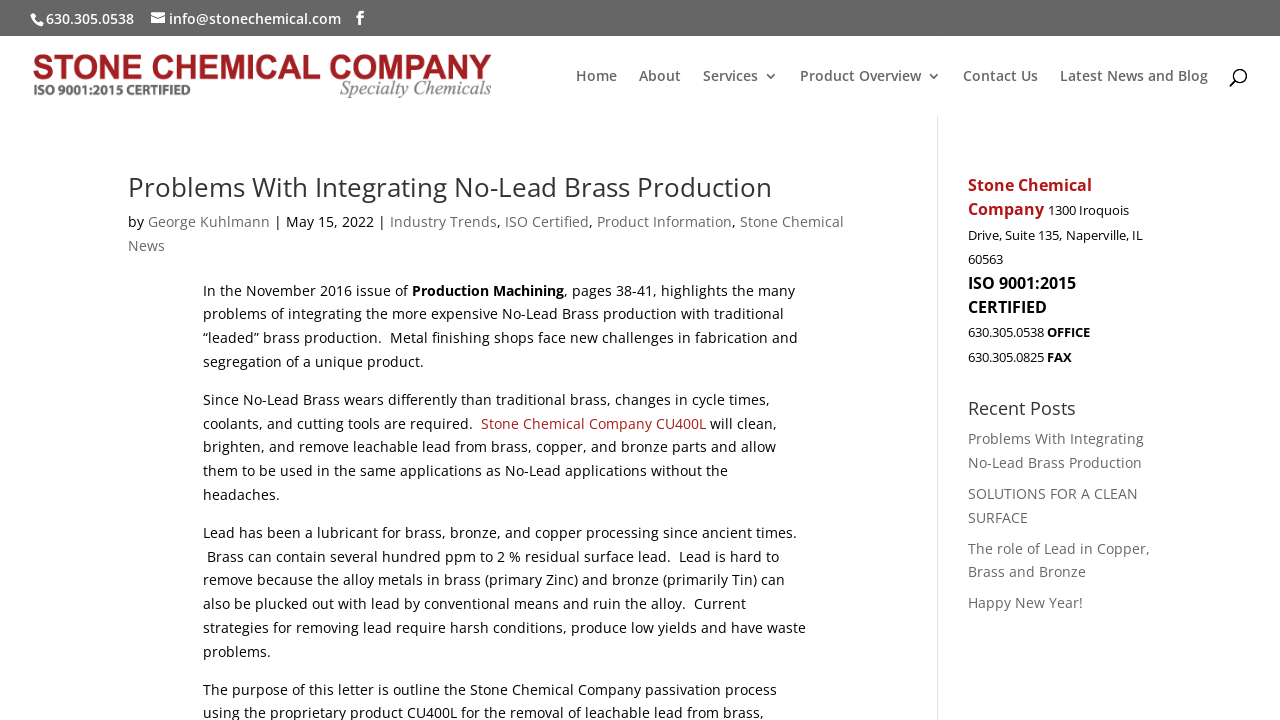Pinpoint the bounding box coordinates of the clickable area necessary to execute the following instruction: "Contact the company". The coordinates should be given as four float numbers between 0 and 1, namely [left, top, right, bottom].

[0.752, 0.096, 0.811, 0.161]